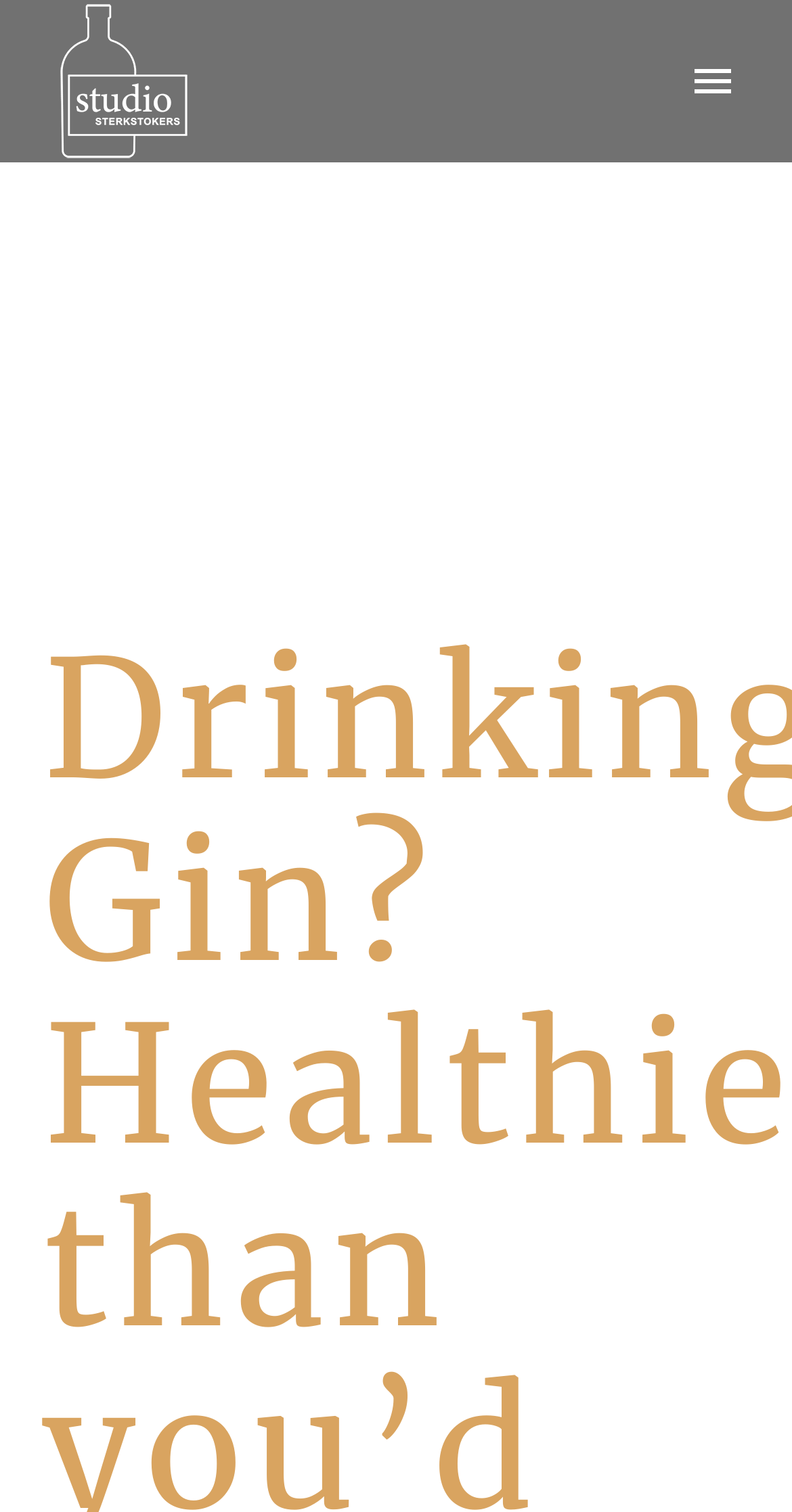What is the name of the studio?
Could you give a comprehensive explanation in response to this question?

The name of the studio can be found in the top-left corner of the webpage, where the image element with the studio's name is located.